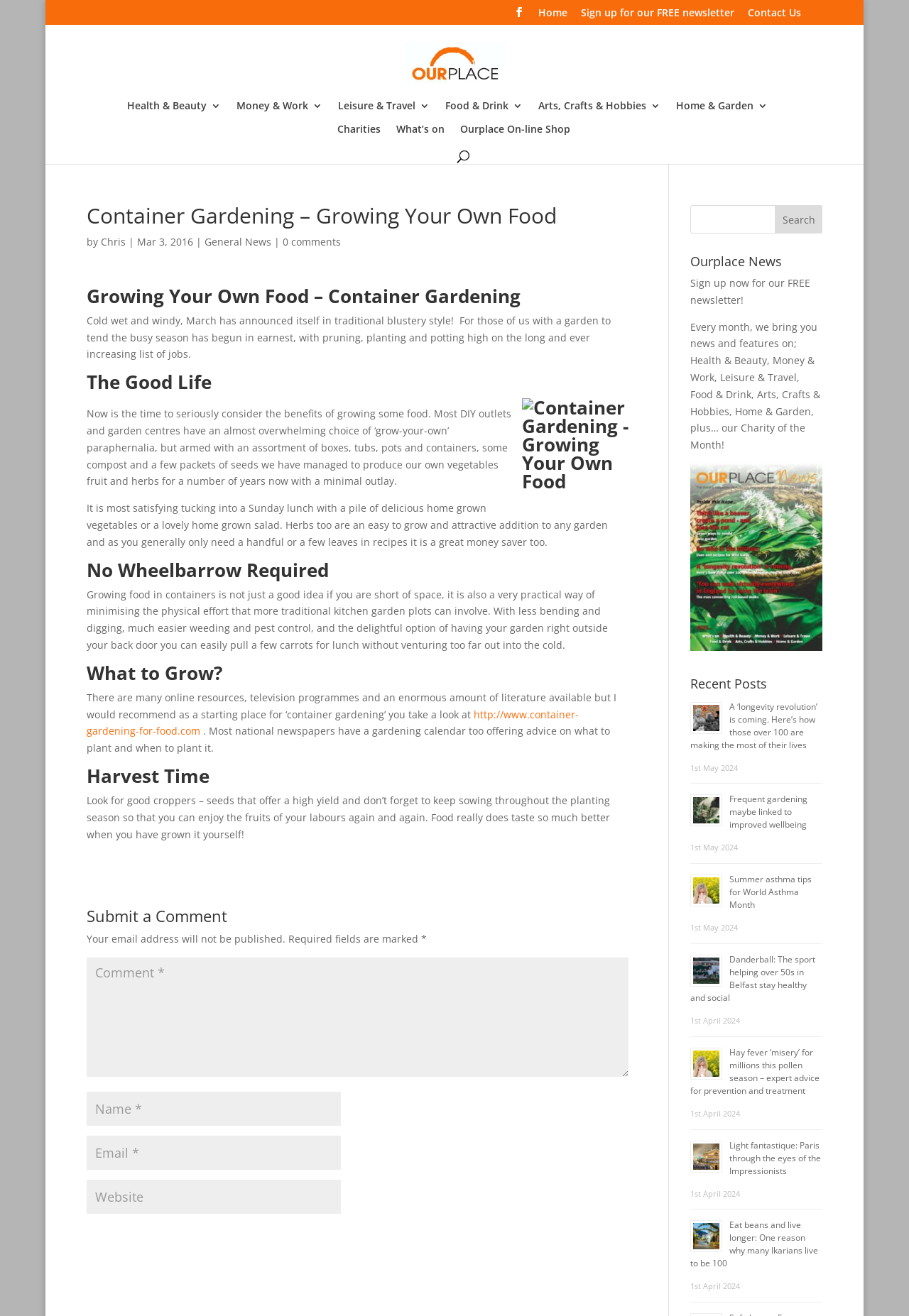Identify the bounding box of the UI element described as follows: "Leisure & Travel". Provide the coordinates as four float numbers in the range of 0 to 1 [left, top, right, bottom].

[0.372, 0.077, 0.473, 0.094]